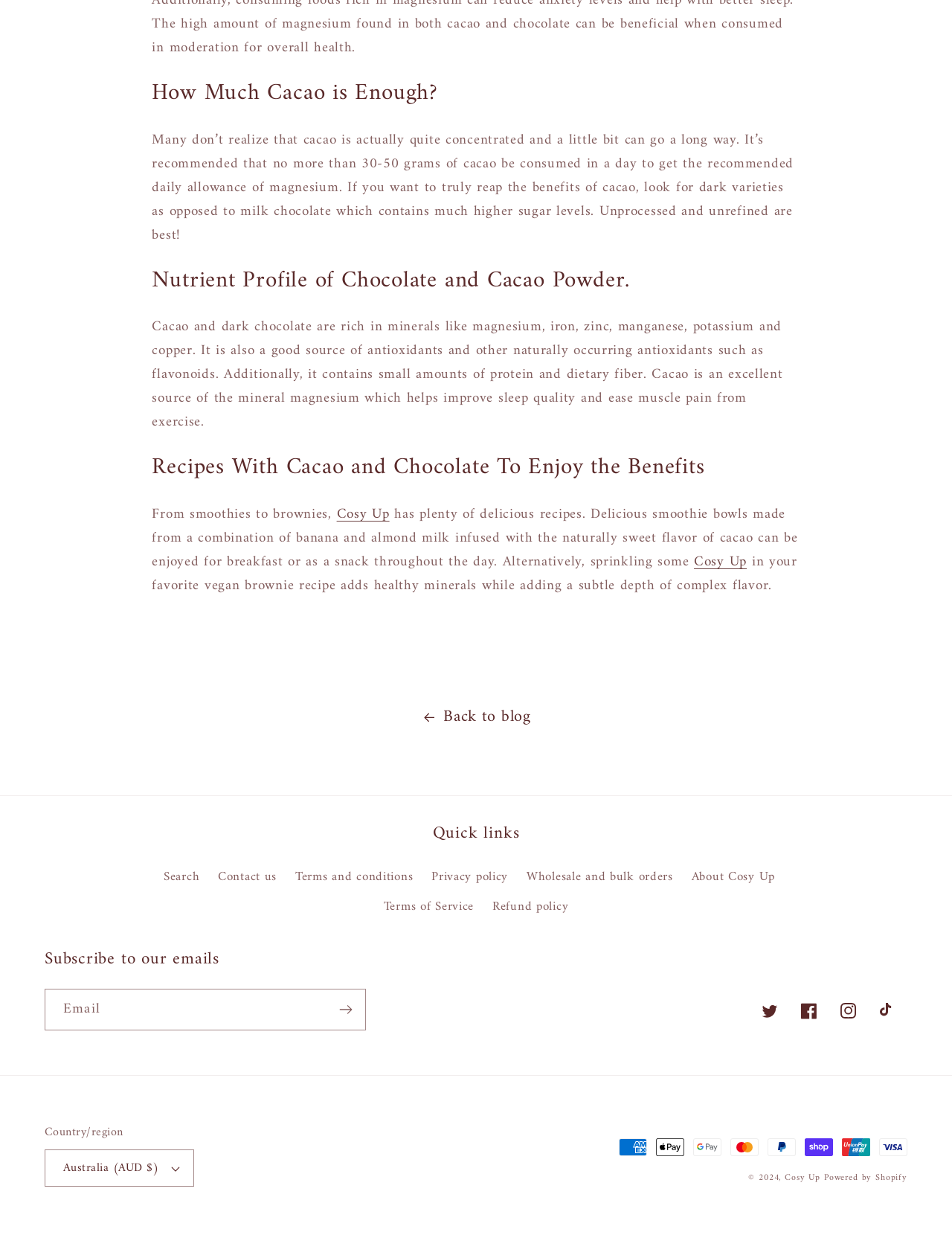What is the source of antioxidants in cacao?
Answer the question using a single word or phrase, according to the image.

Flavonoids